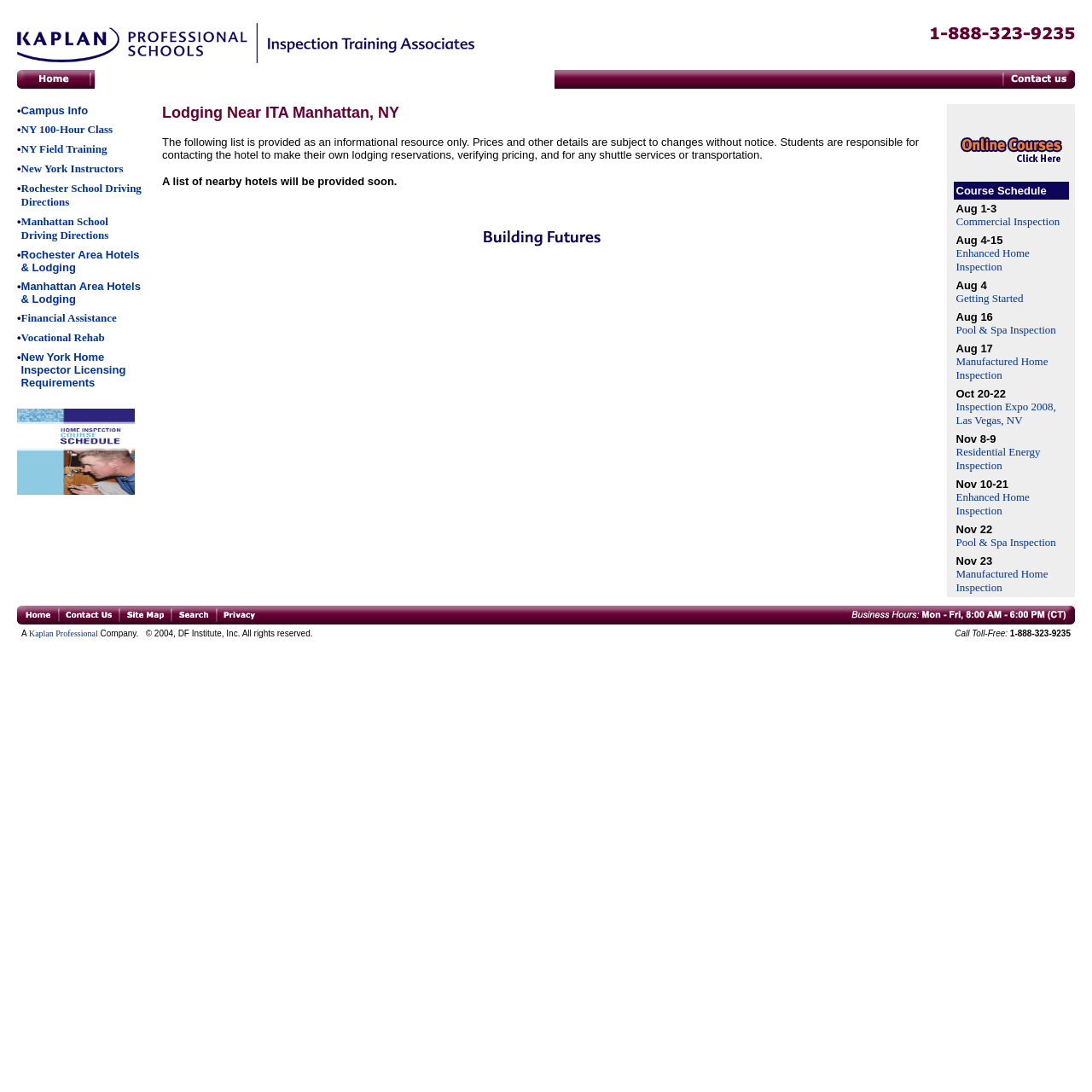What type of inspection is scheduled for August 1-3?
Use the image to give a comprehensive and detailed response to the question.

The webpage lists a course schedule, which includes a 'Commercial Inspection' course scheduled for August 1-3.